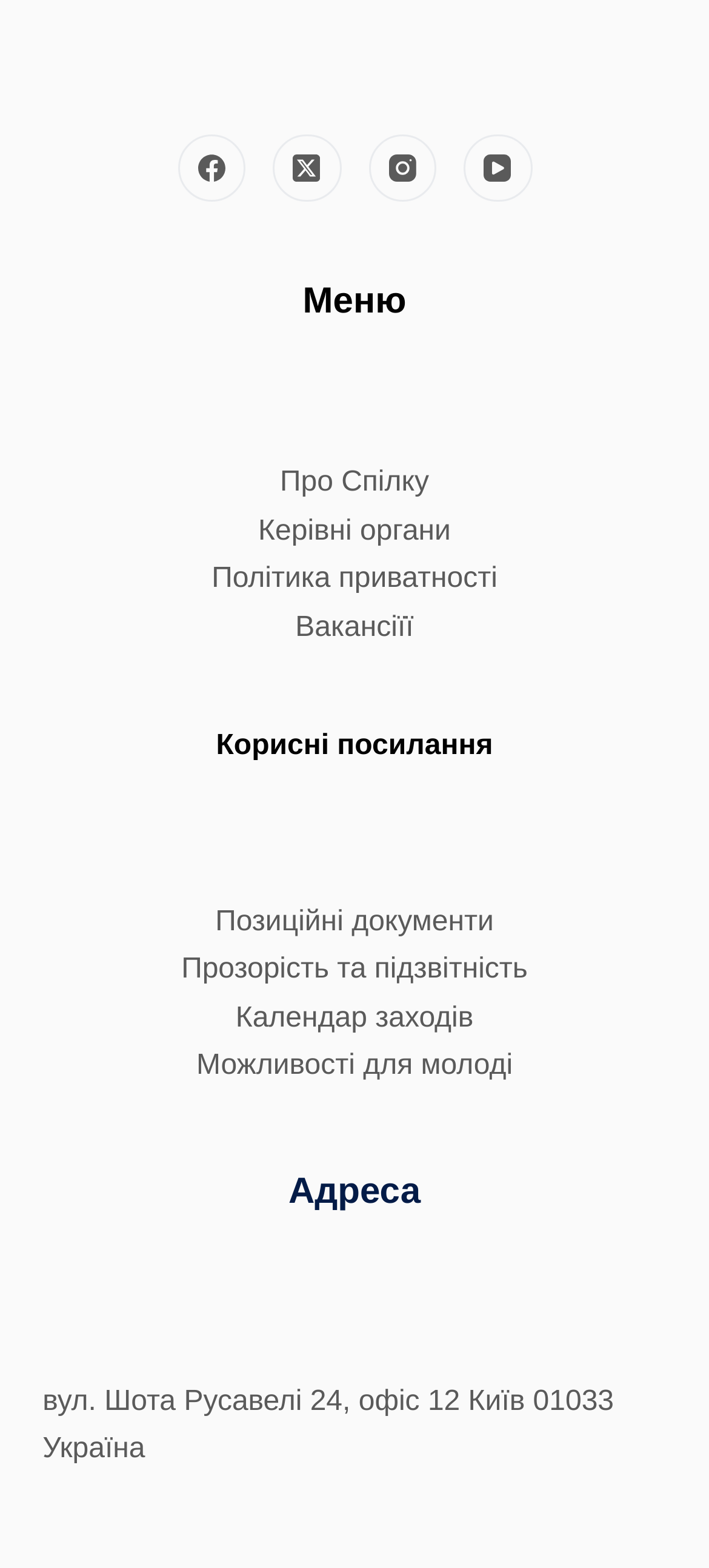Provide a one-word or one-phrase answer to the question:
What social media platforms are linked?

Facebook, Twitter, Instagram, YouTube